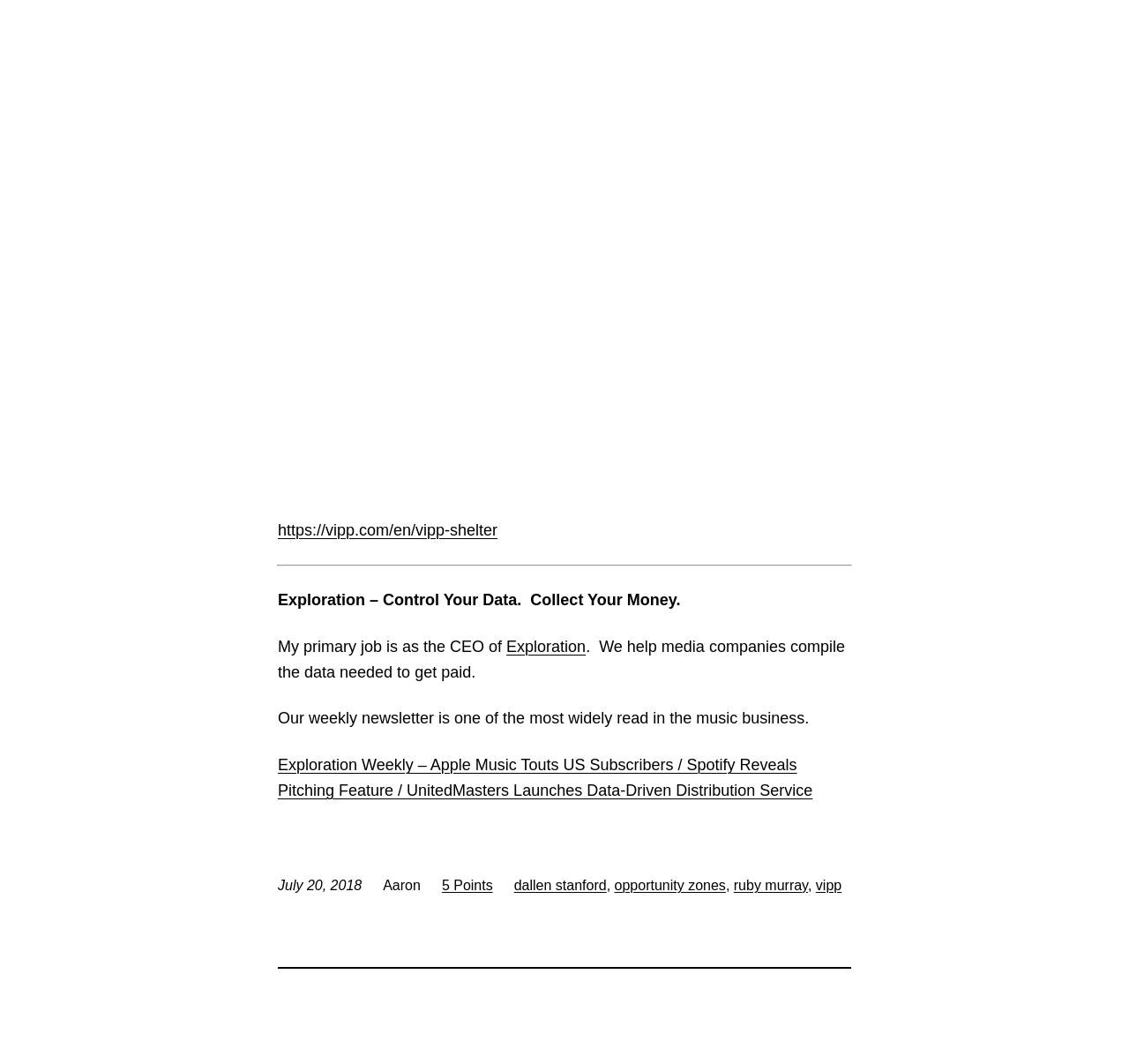Provide a brief response in the form of a single word or phrase:
How many horizontal separators are there in the webpage?

2